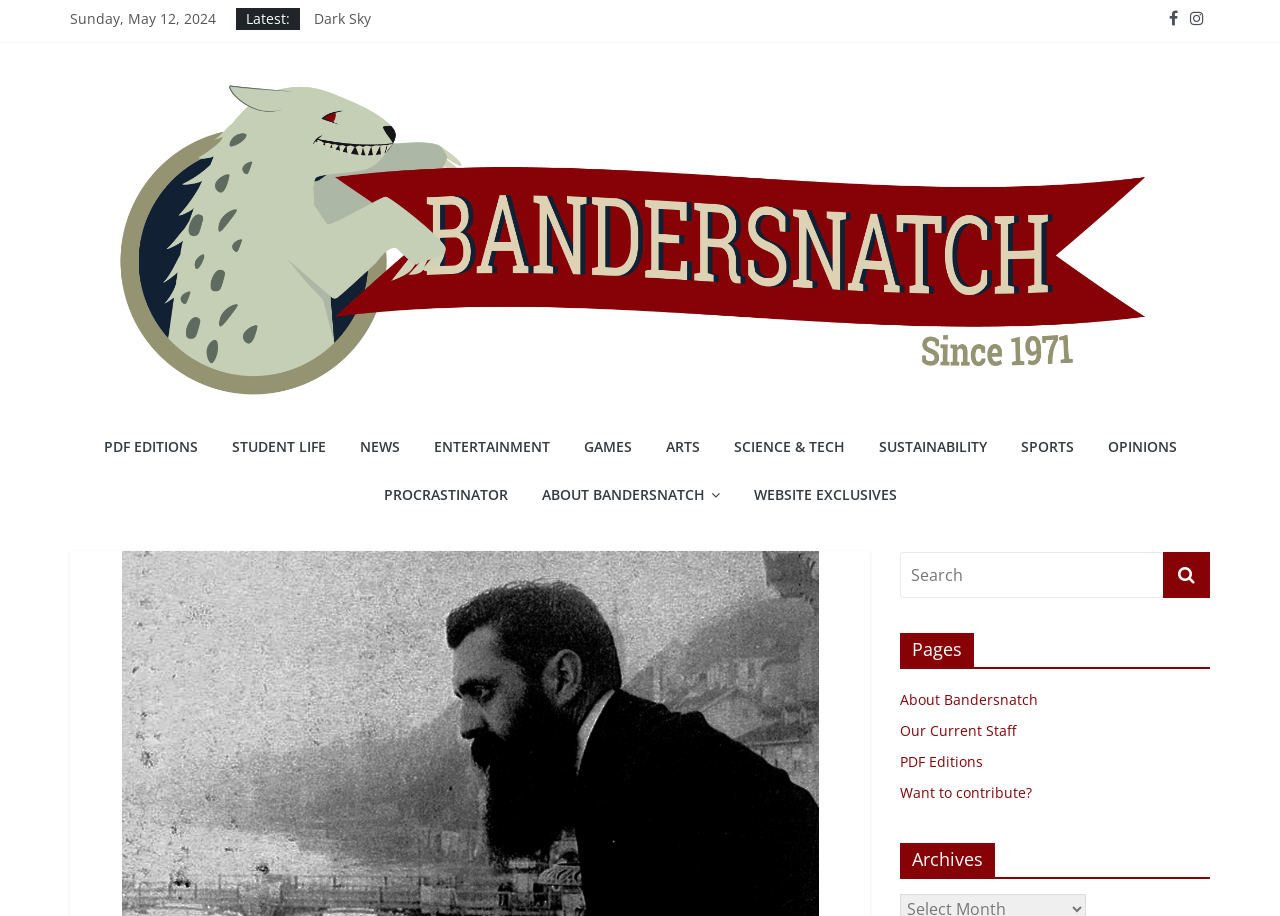Indicate the bounding box coordinates of the clickable region to achieve the following instruction: "Visit the Writing Centre."

[0.245, 0.083, 0.345, 0.104]